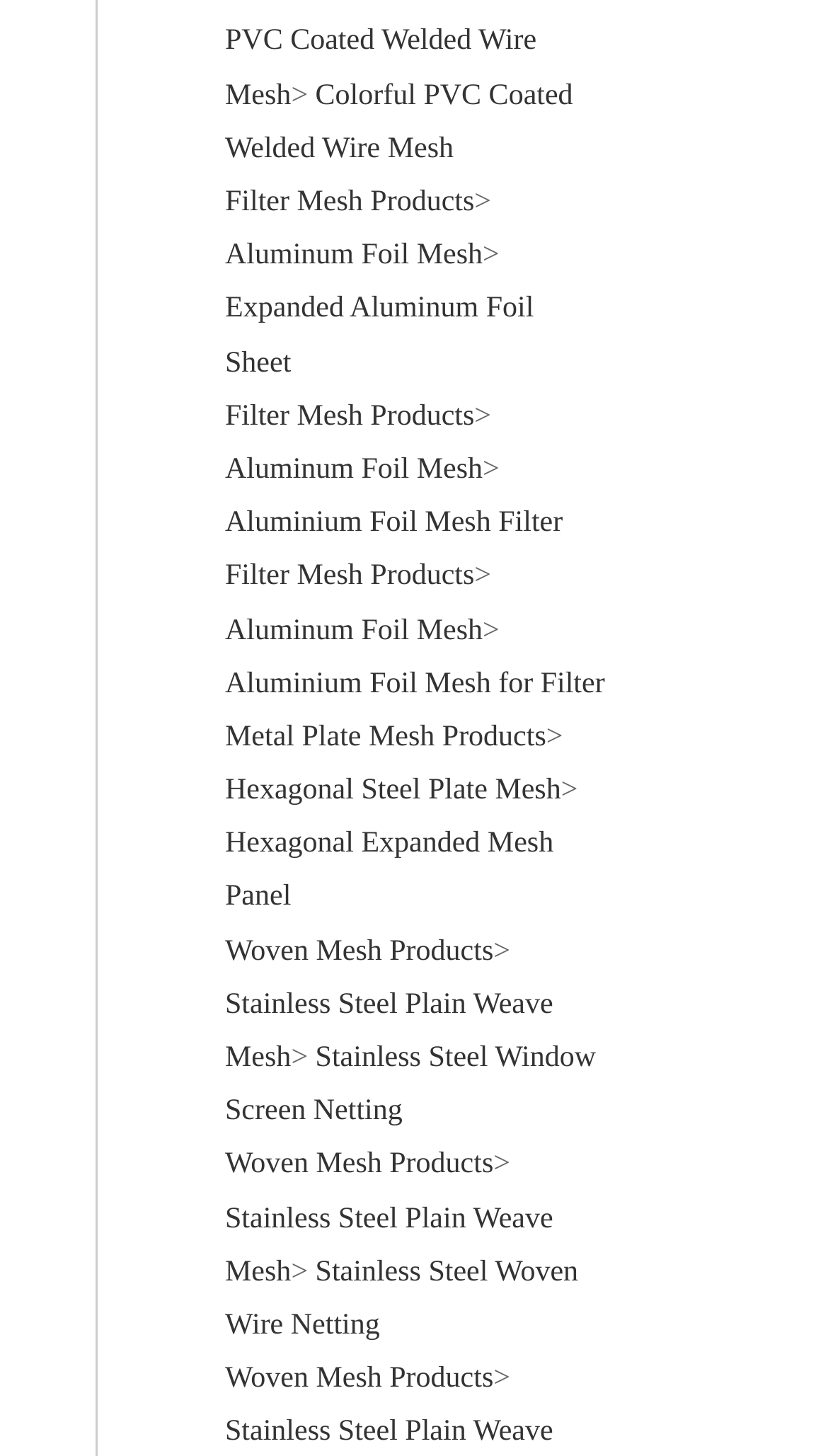Show the bounding box coordinates of the region that should be clicked to follow the instruction: "Browse Woven Mesh Products."

[0.272, 0.643, 0.596, 0.664]